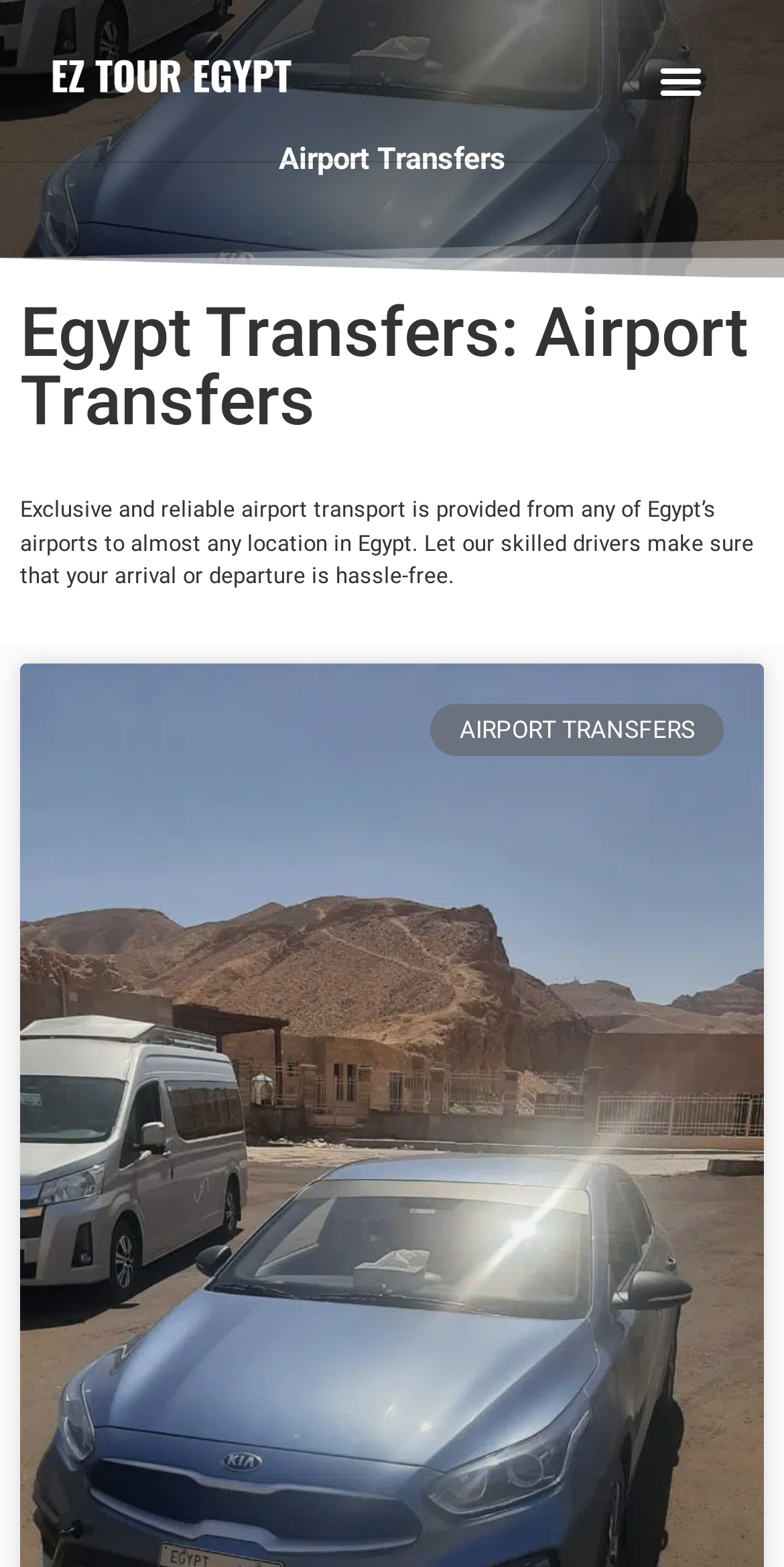What is the title or heading displayed on the webpage?

Egypt Transfers: Airport Transfers